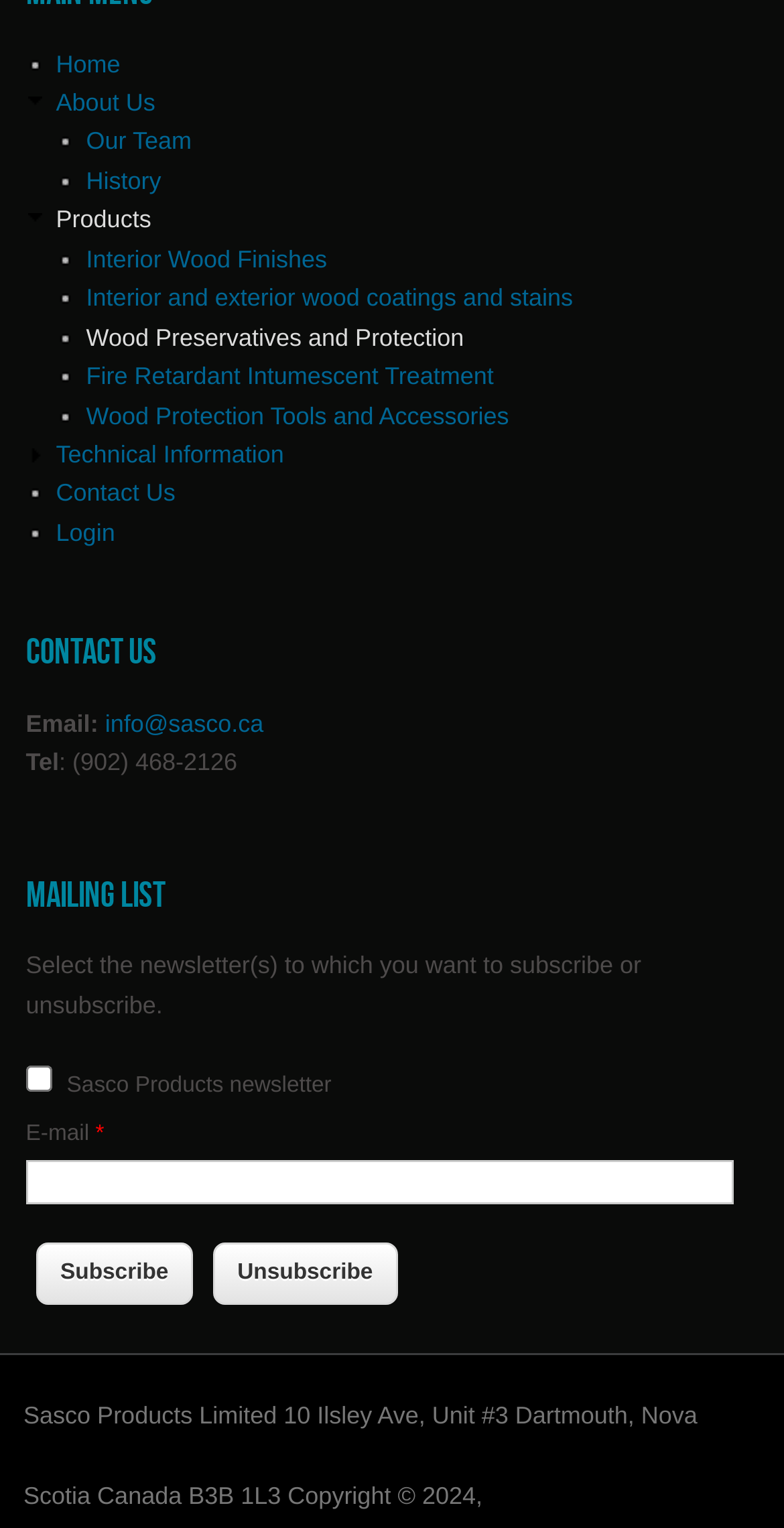Determine the bounding box coordinates of the region to click in order to accomplish the following instruction: "Click on the 'Contact Us' link". Provide the coordinates as four float numbers between 0 and 1, specifically [left, top, right, bottom].

[0.071, 0.314, 0.224, 0.332]